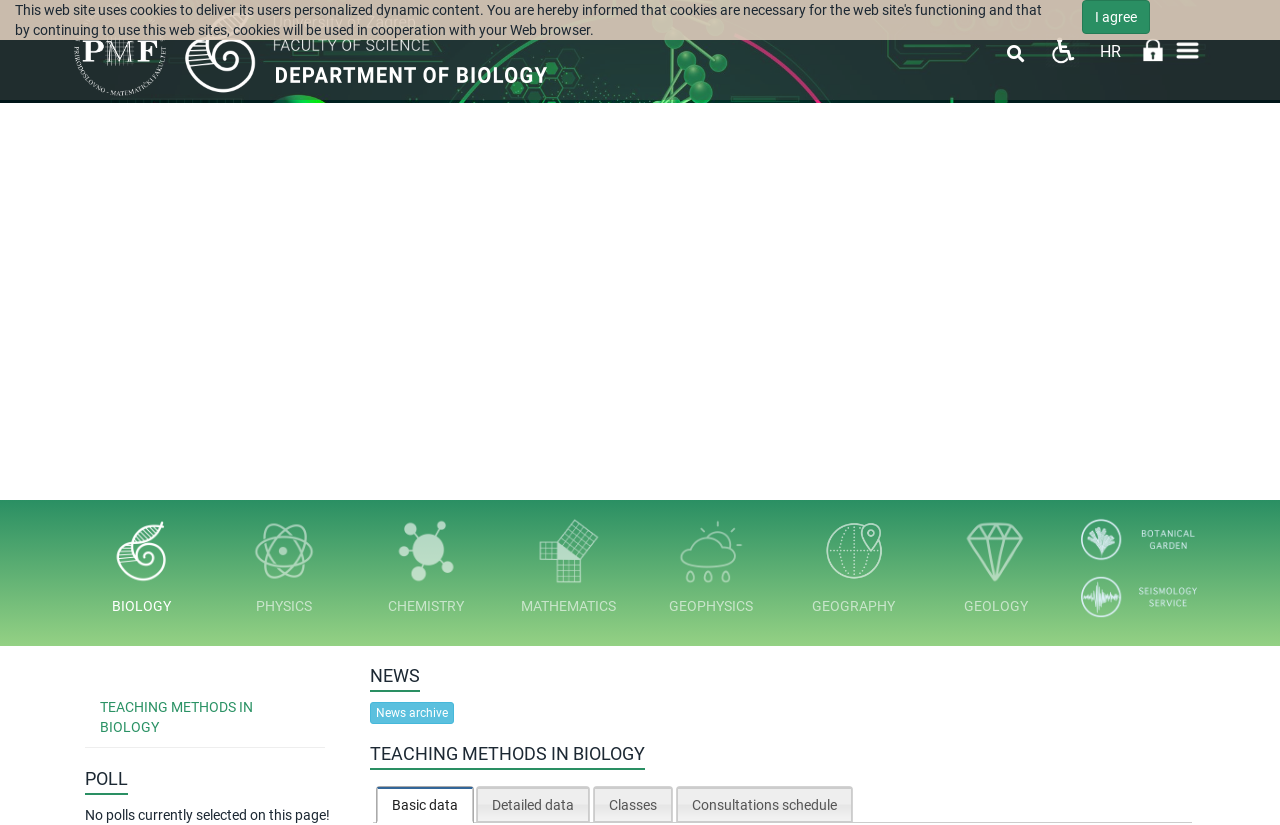Please specify the bounding box coordinates of the clickable section necessary to execute the following command: "Search for something".

[0.777, 0.039, 0.809, 0.088]